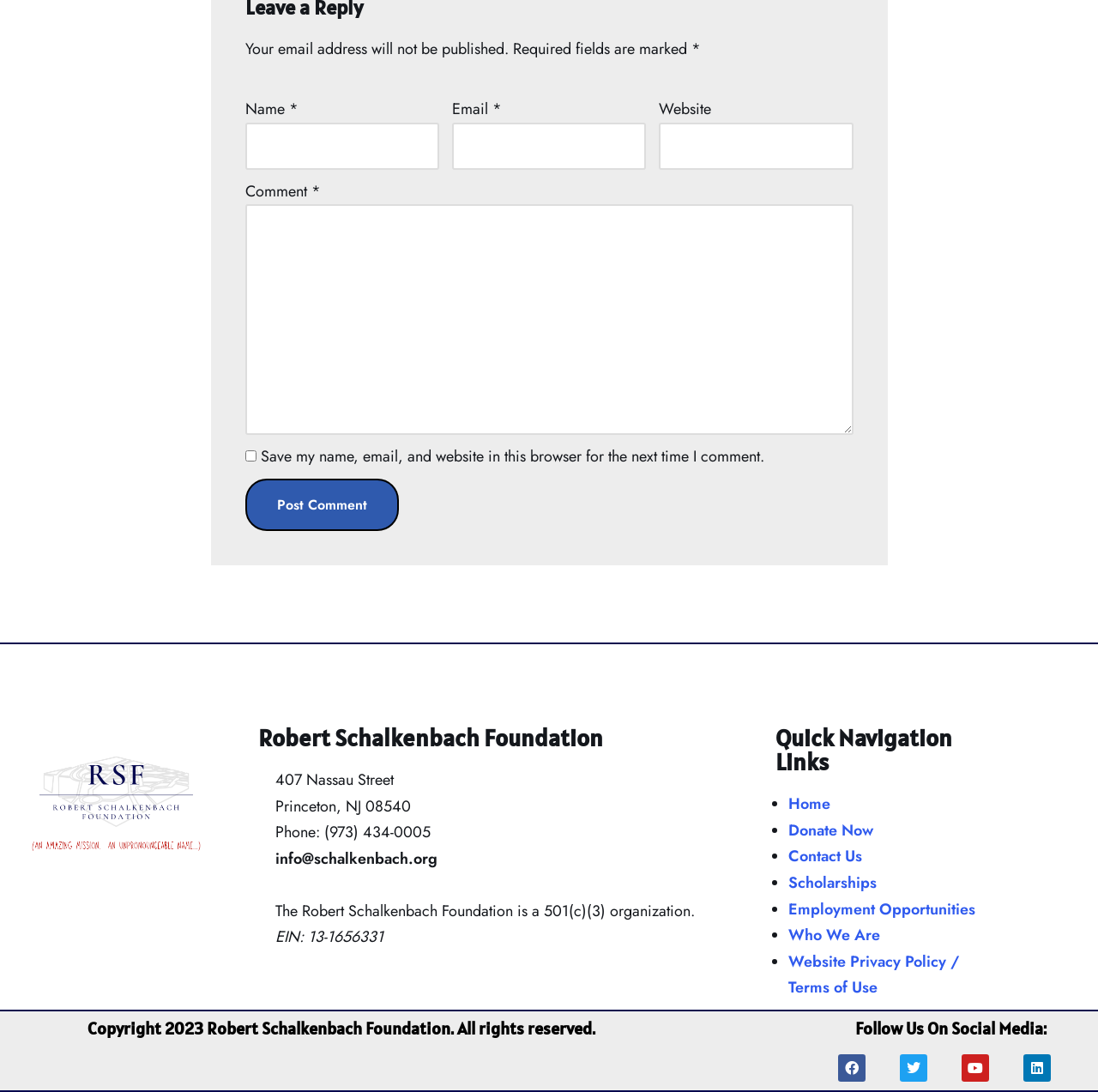Please find the bounding box coordinates of the element's region to be clicked to carry out this instruction: "Enter your name".

[0.223, 0.112, 0.4, 0.155]